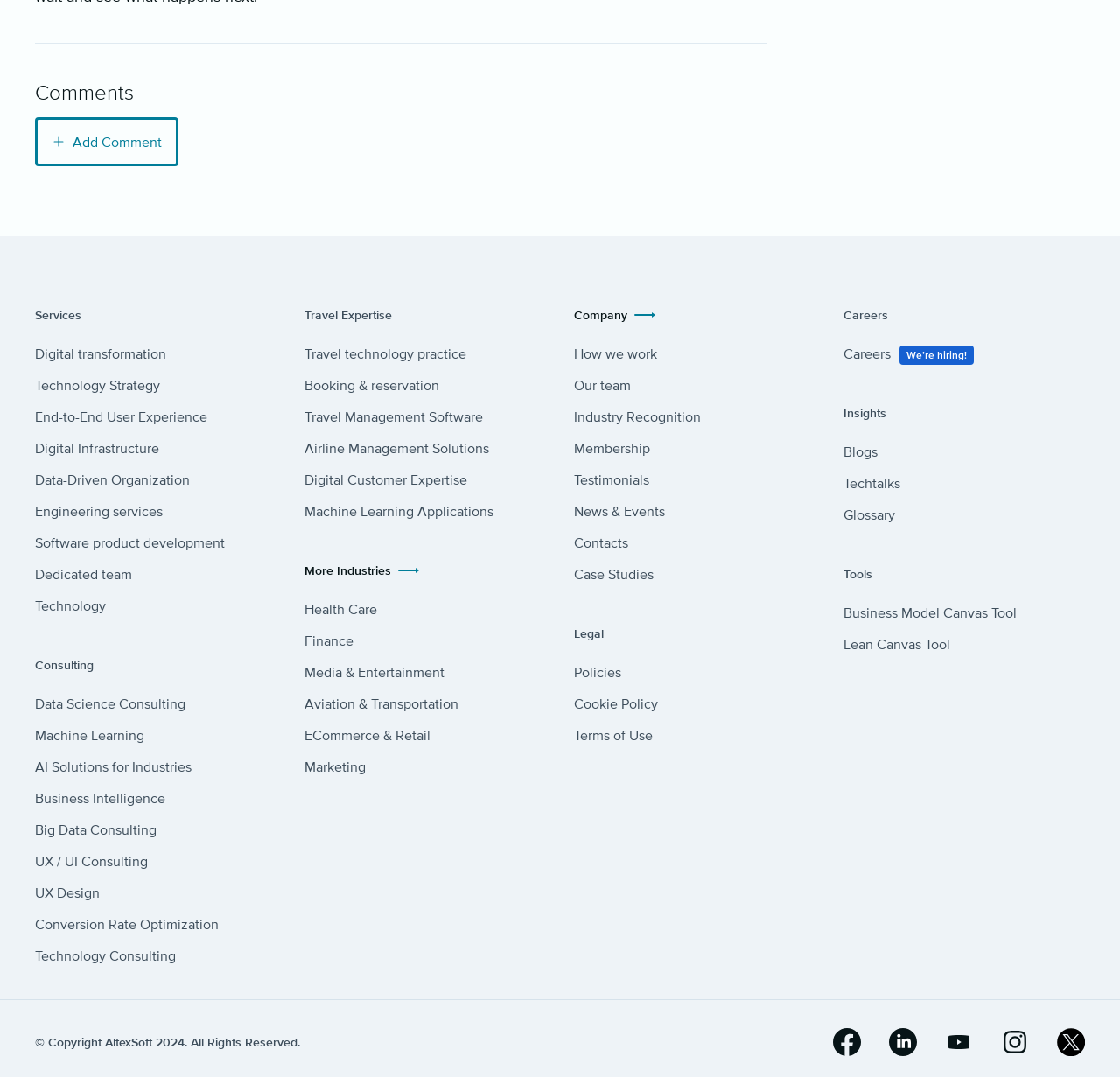Highlight the bounding box coordinates of the element that should be clicked to carry out the following instruction: "Learn about Digital transformation". The coordinates must be given as four float numbers ranging from 0 to 1, i.e., [left, top, right, bottom].

[0.031, 0.321, 0.148, 0.335]